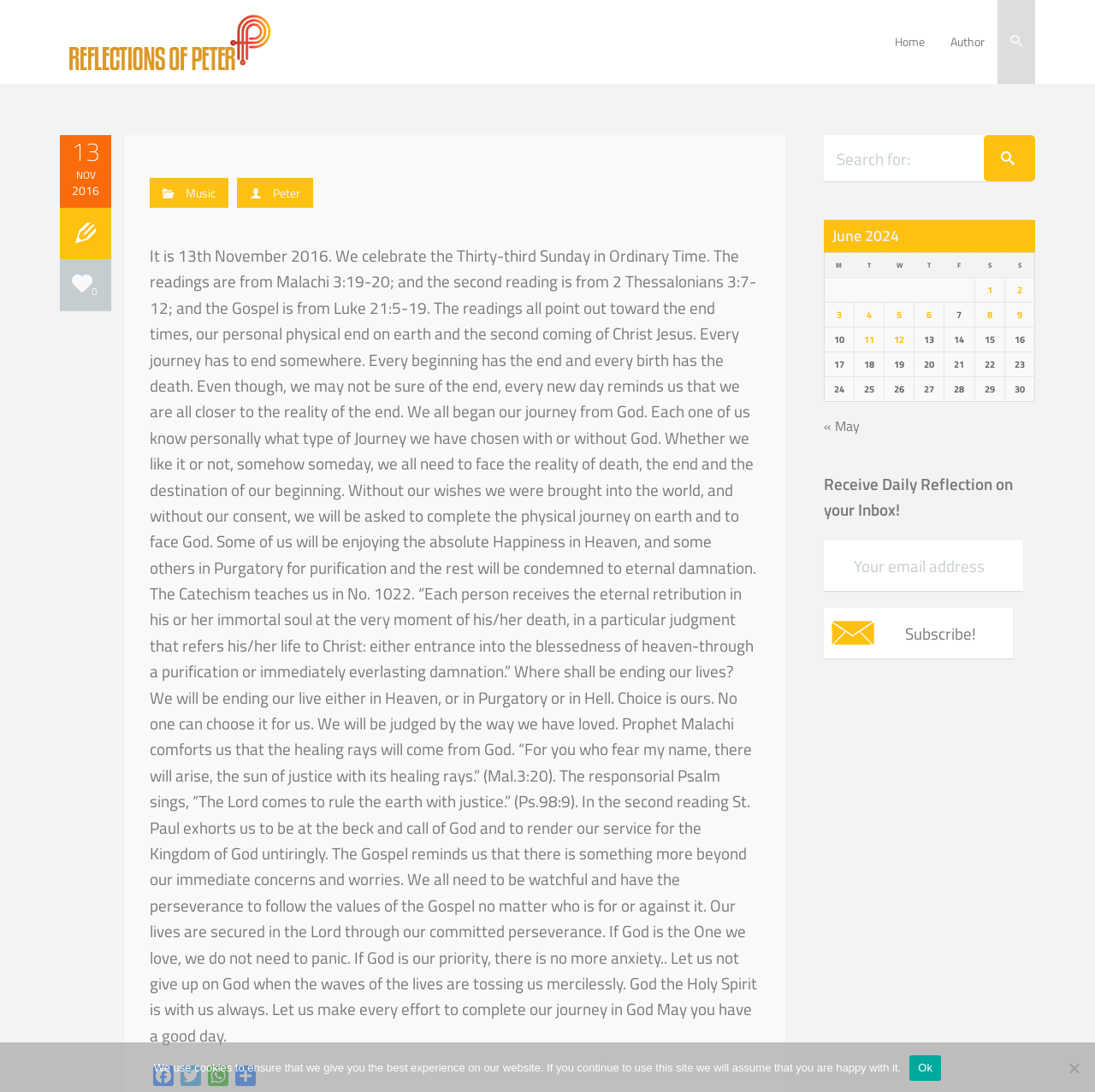Please determine the bounding box coordinates, formatted as (top-left x, top-left y, bottom-right x, bottom-right y), with all values as floating point numbers between 0 and 1. Identify the bounding box of the region described as: bins with a view

None